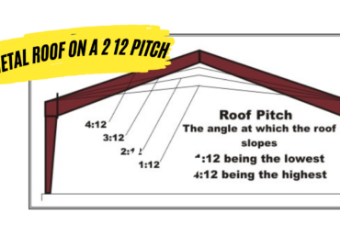What is the purpose of the diagram?
Answer with a single word or phrase by referring to the visual content.

To illustrate roof pitches